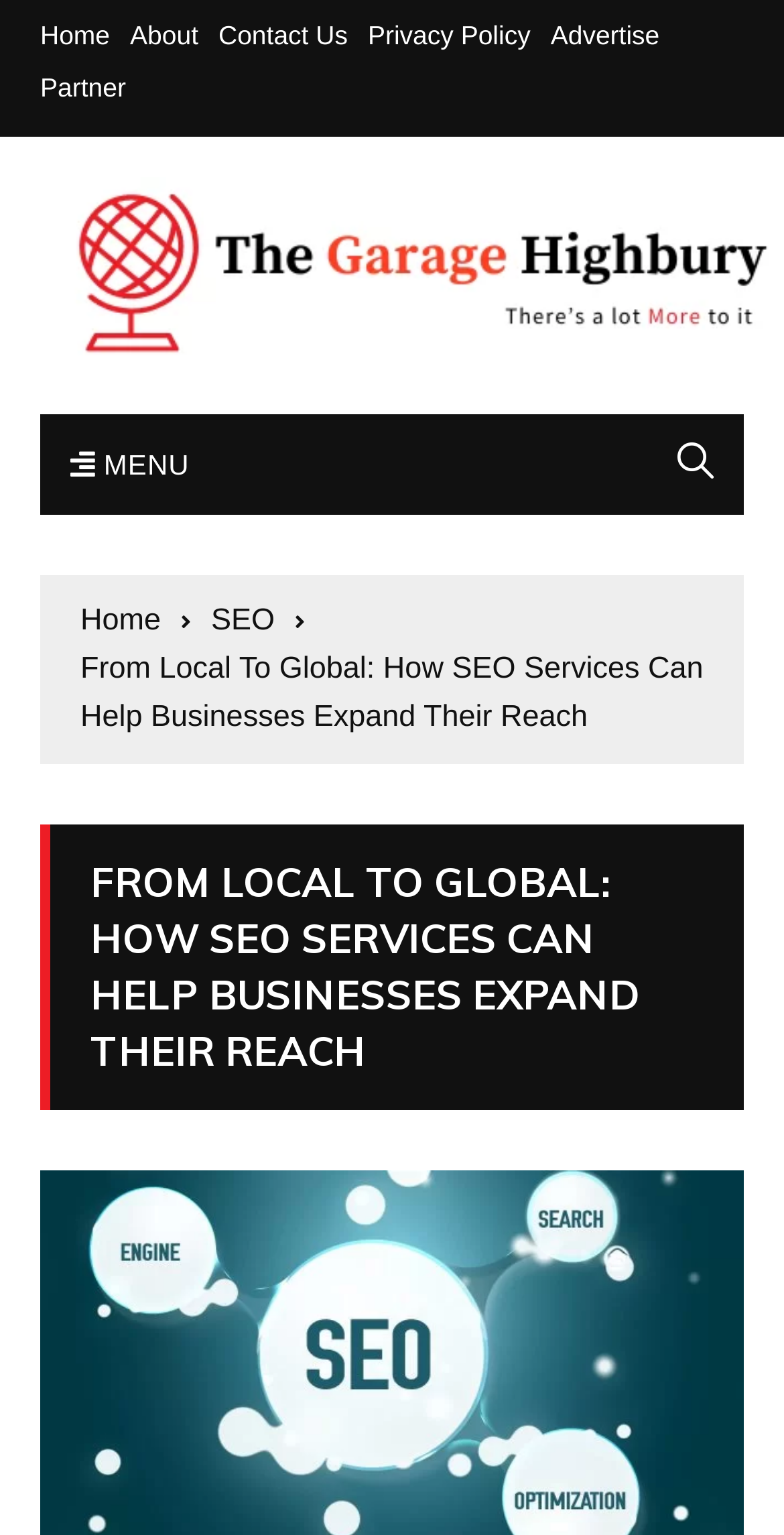Please identify the bounding box coordinates of the element that needs to be clicked to perform the following instruction: "read from local to global article".

[0.103, 0.421, 0.897, 0.484]